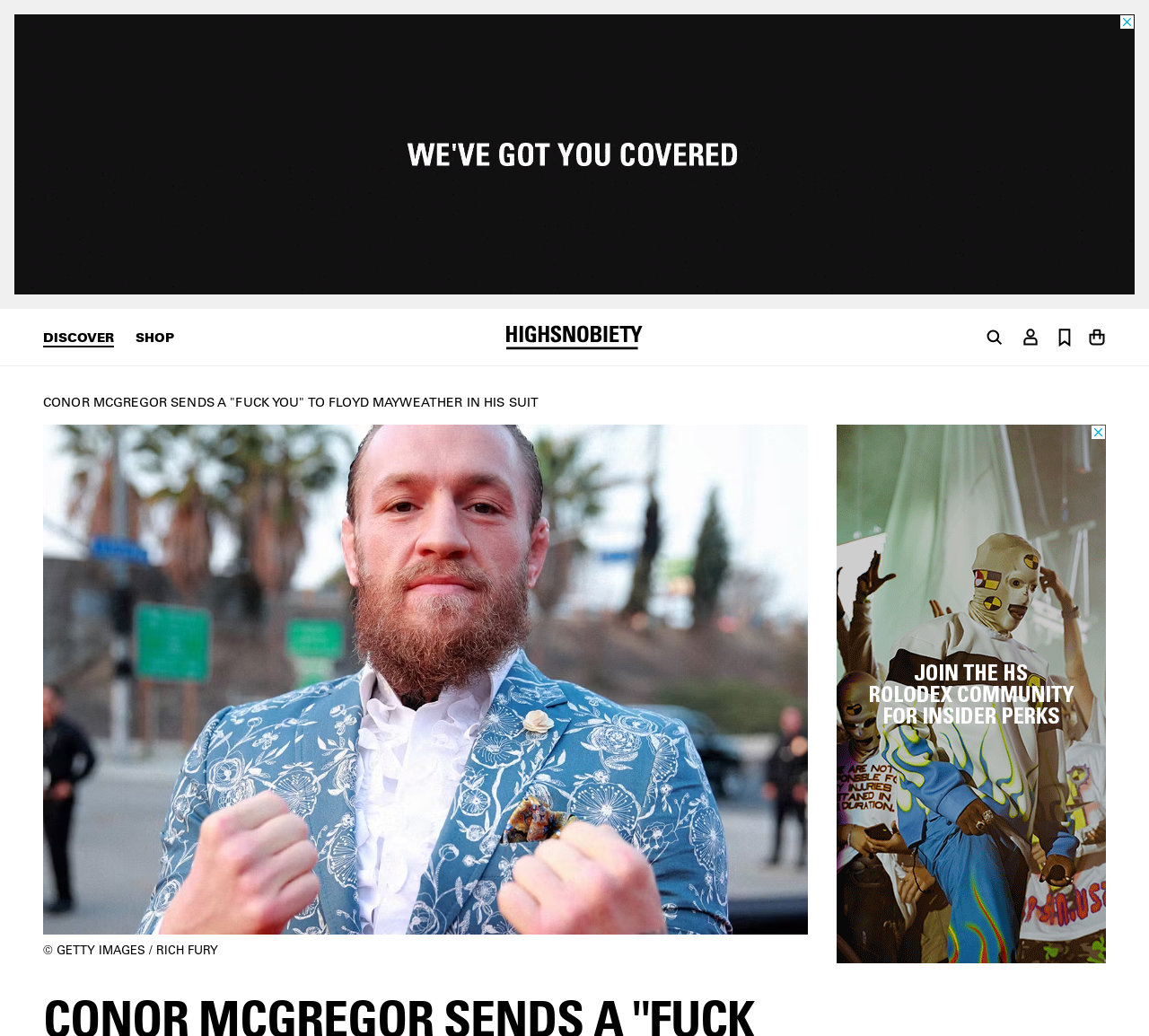Describe all the key features of the webpage in detail.

The webpage appears to be an article about Conor McGregor, a famous boxer, and his suit with a unique "Fuck You" pattern embroidered on the pinstripes. 

At the top left of the page, there is a Highsnobiety logo, accompanied by a link to download the Highsnobiety app. Below this, there is an advertisement iframe. 

On the top right, there are several icons, including a search icon, an account icon, a bookmark icon, and a shopping cart icon, each with a corresponding link. 

The main content of the page is an article with a heading that matches the title "Conor McGregor Sends a "Fuck You" to Floyd Mayweather in His Suit". Below the heading, there is a large image, likely of Conor McGregor, credited to Getty Images/Rich Fury. 

Further down the page, there is a repeated section with the Highsnobiety logo, a link to download the Highsnobiety app, and another advertisement iframe.